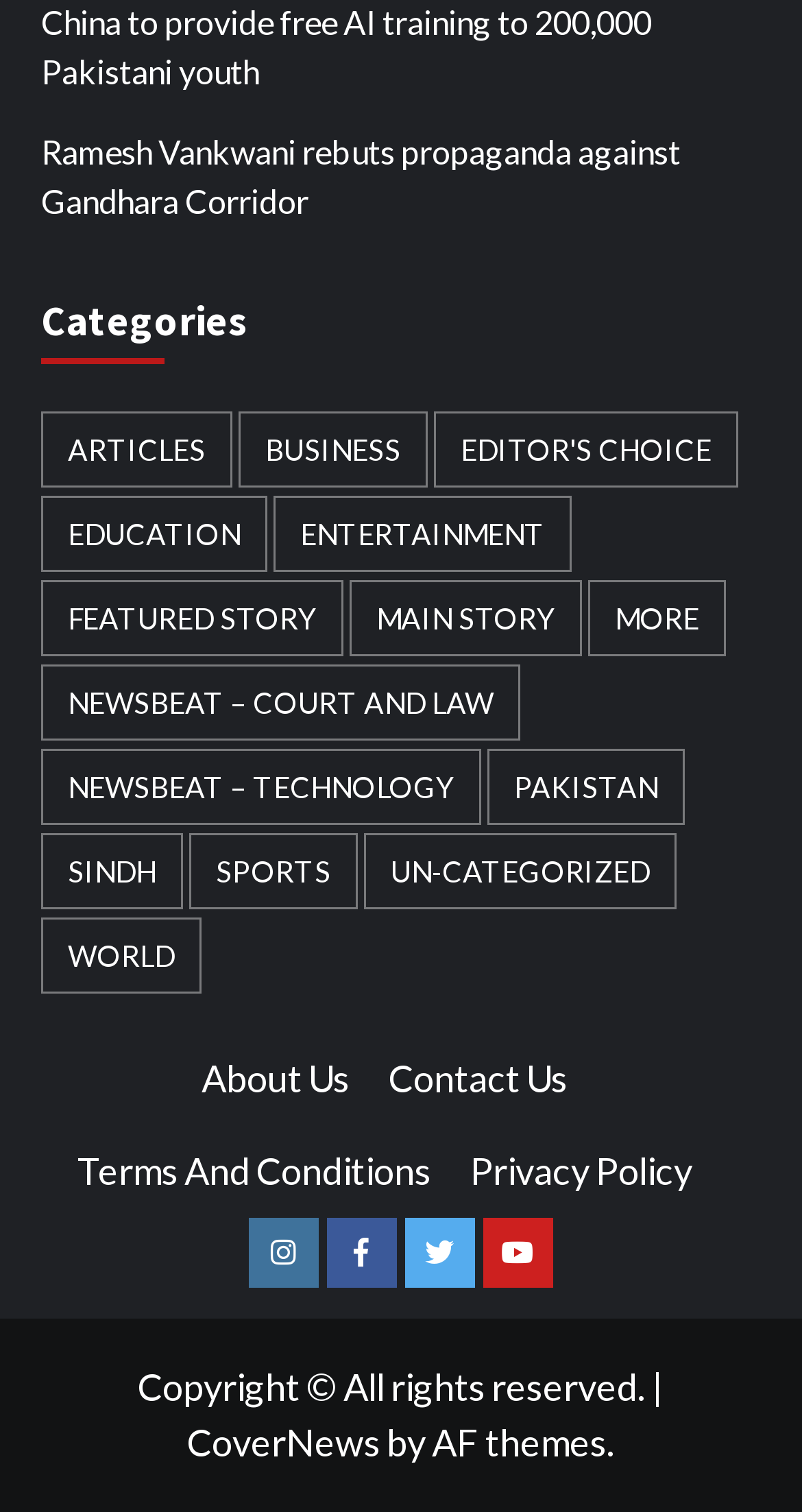What is the category with the fewest items?
Please answer the question as detailed as possible based on the image.

I determined the answer by looking at the links under the 'Categories' heading and finding the one with the smallest number of items in parentheses, which is 'Sports' with 58 items.